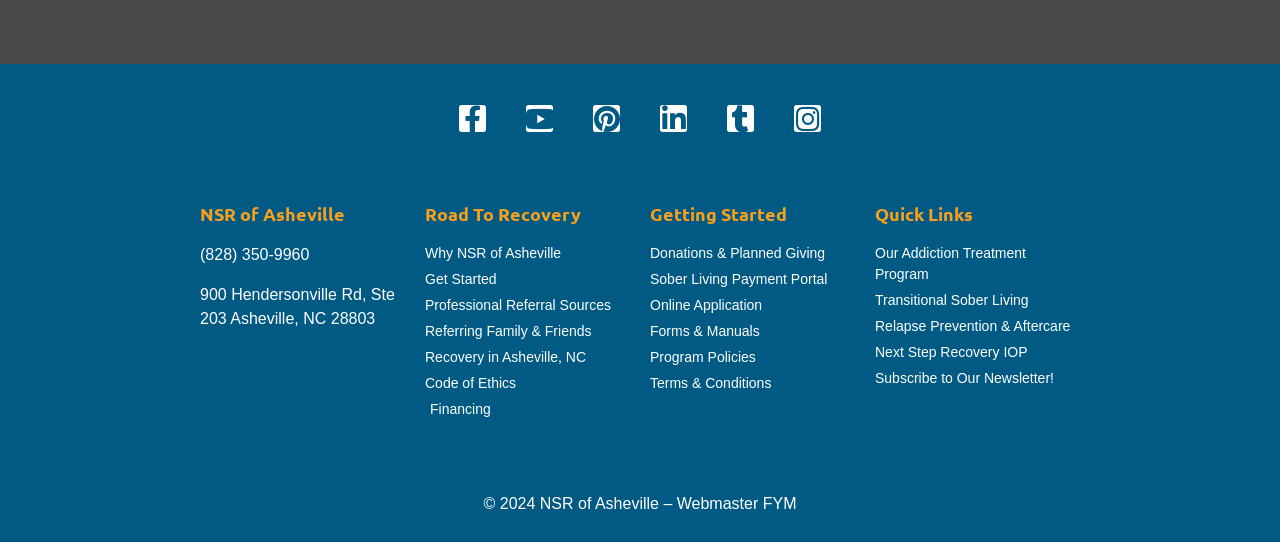Locate the bounding box coordinates of the element that should be clicked to execute the following instruction: "Visit Facebook page".

[0.359, 0.194, 0.38, 0.244]